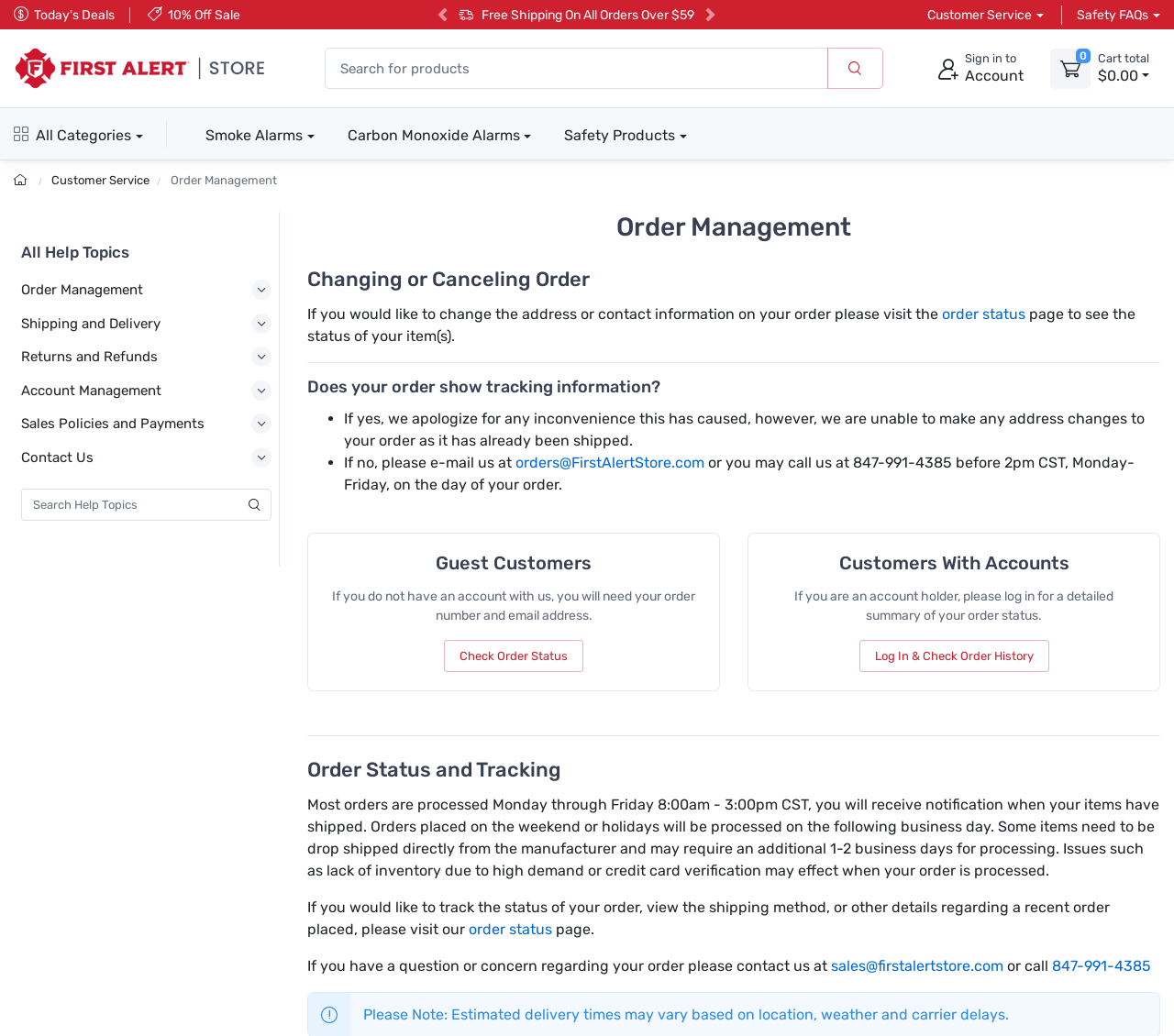Find the bounding box coordinates of the element's region that should be clicked in order to follow the given instruction: "Contact us". The coordinates should consist of four float numbers between 0 and 1, i.e., [left, top, right, bottom].

[0.018, 0.425, 0.231, 0.458]